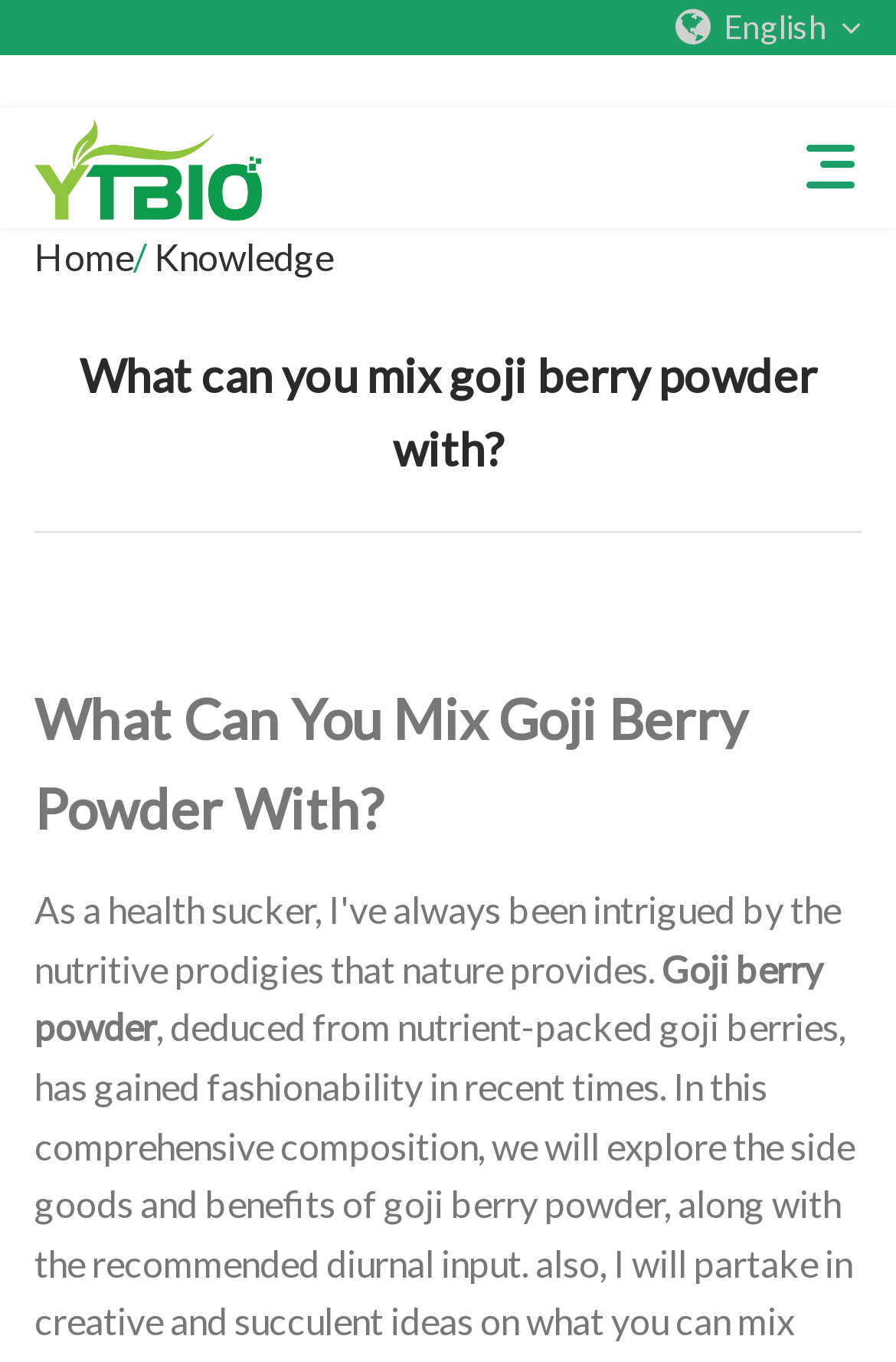Give a concise answer using one word or a phrase to the following question:
What is the language of the webpage?

English